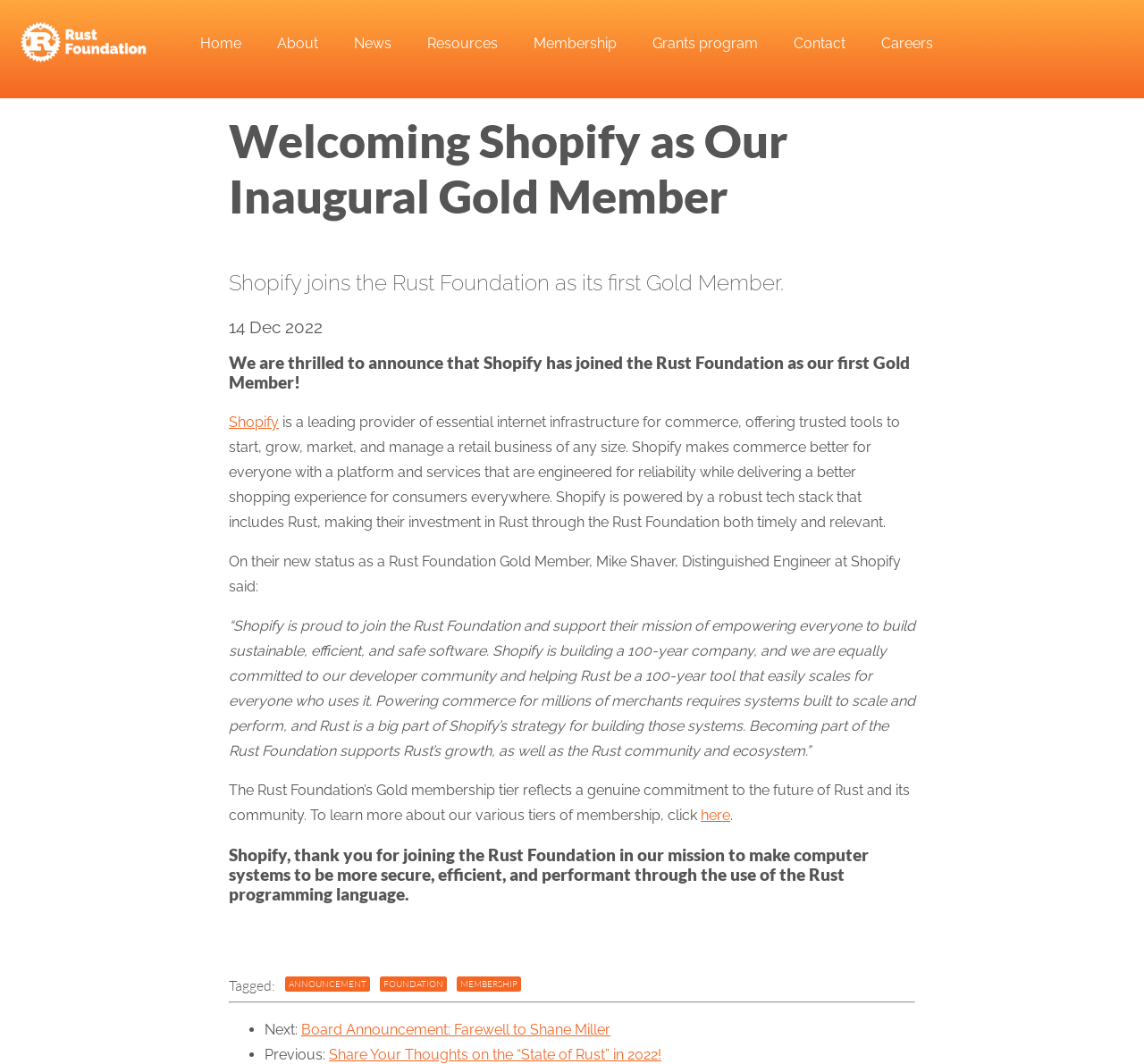Find the bounding box coordinates of the element I should click to carry out the following instruction: "Read the news about Shopify joining the Rust Foundation".

[0.2, 0.253, 0.8, 0.278]